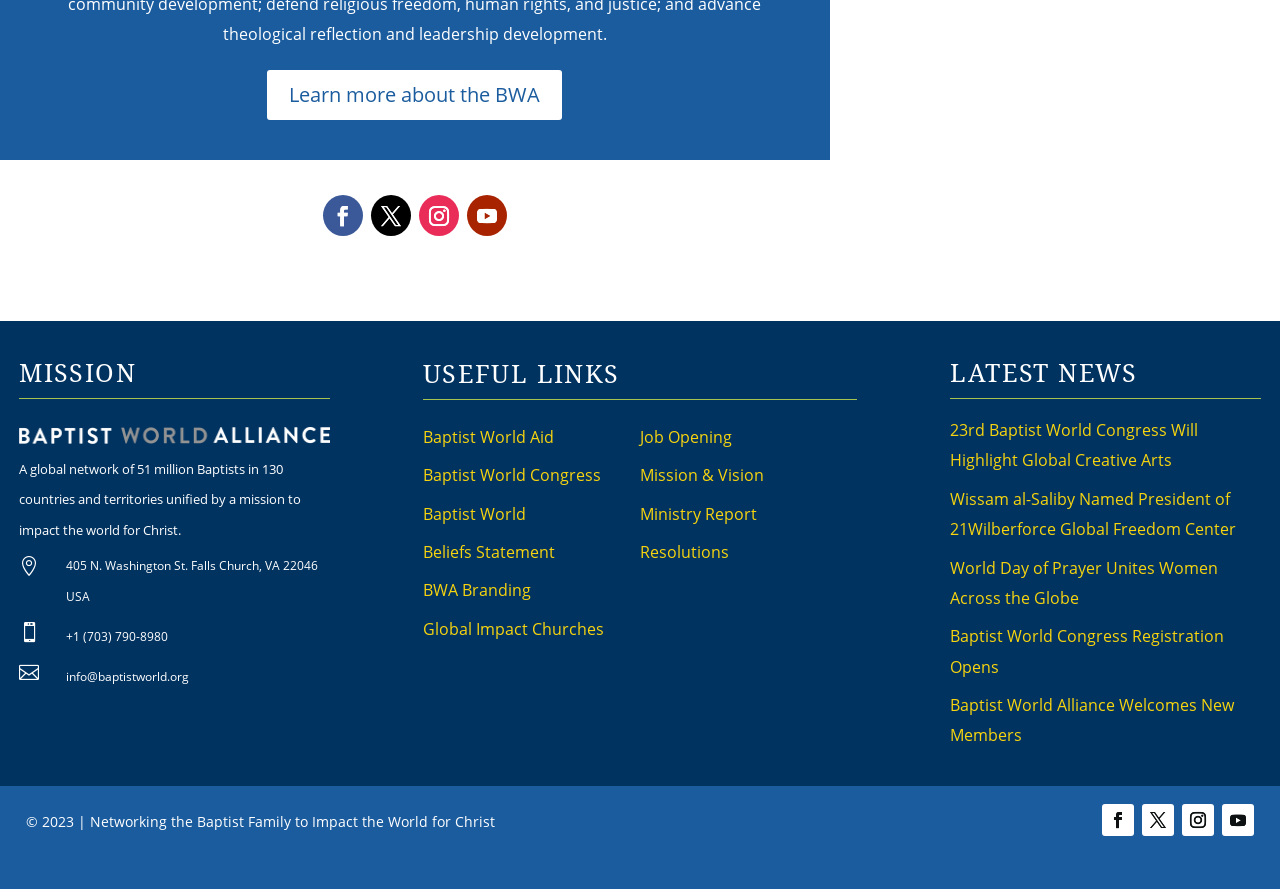Find and provide the bounding box coordinates for the UI element described with: "Learn more about the BWA".

[0.209, 0.078, 0.439, 0.134]